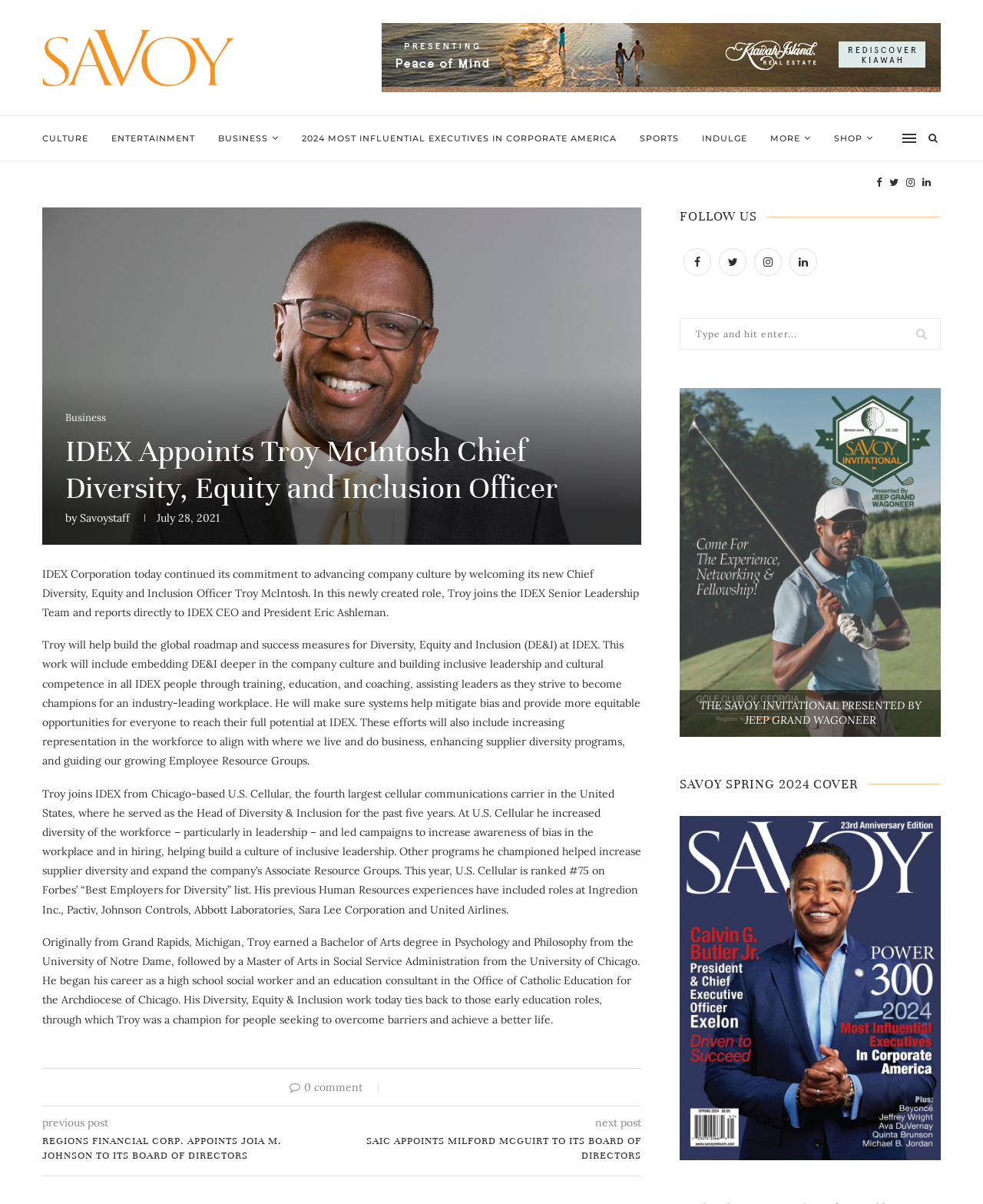Locate the bounding box coordinates of the element that needs to be clicked to carry out the instruction: "Search for something". The coordinates should be given as four float numbers ranging from 0 to 1, i.e., [left, top, right, bottom].

[0.691, 0.264, 0.957, 0.291]